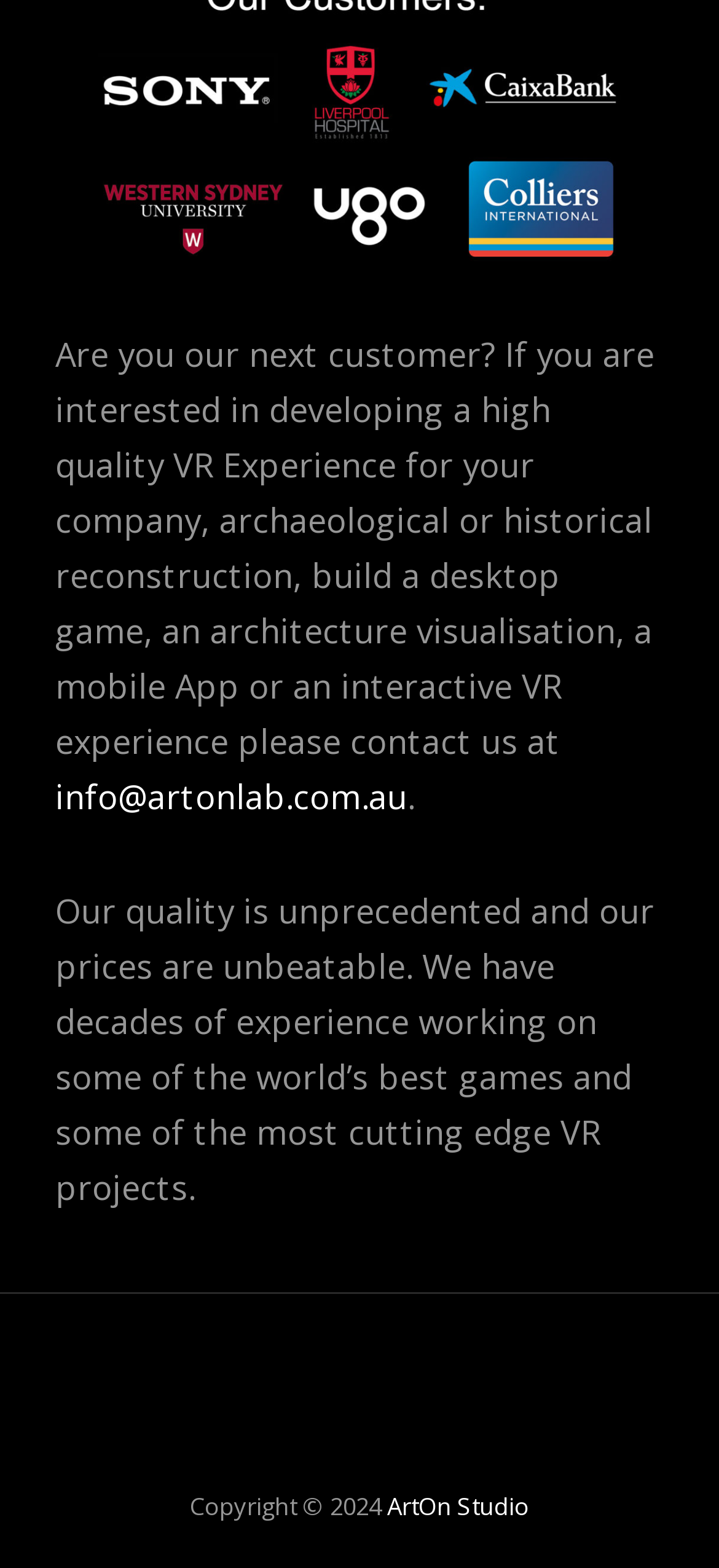Using the element description info@artonlab.com.au, predict the bounding box coordinates for the UI element. Provide the coordinates in (top-left x, top-left y, bottom-right x, bottom-right y) format with values ranging from 0 to 1.

[0.077, 0.494, 0.567, 0.522]